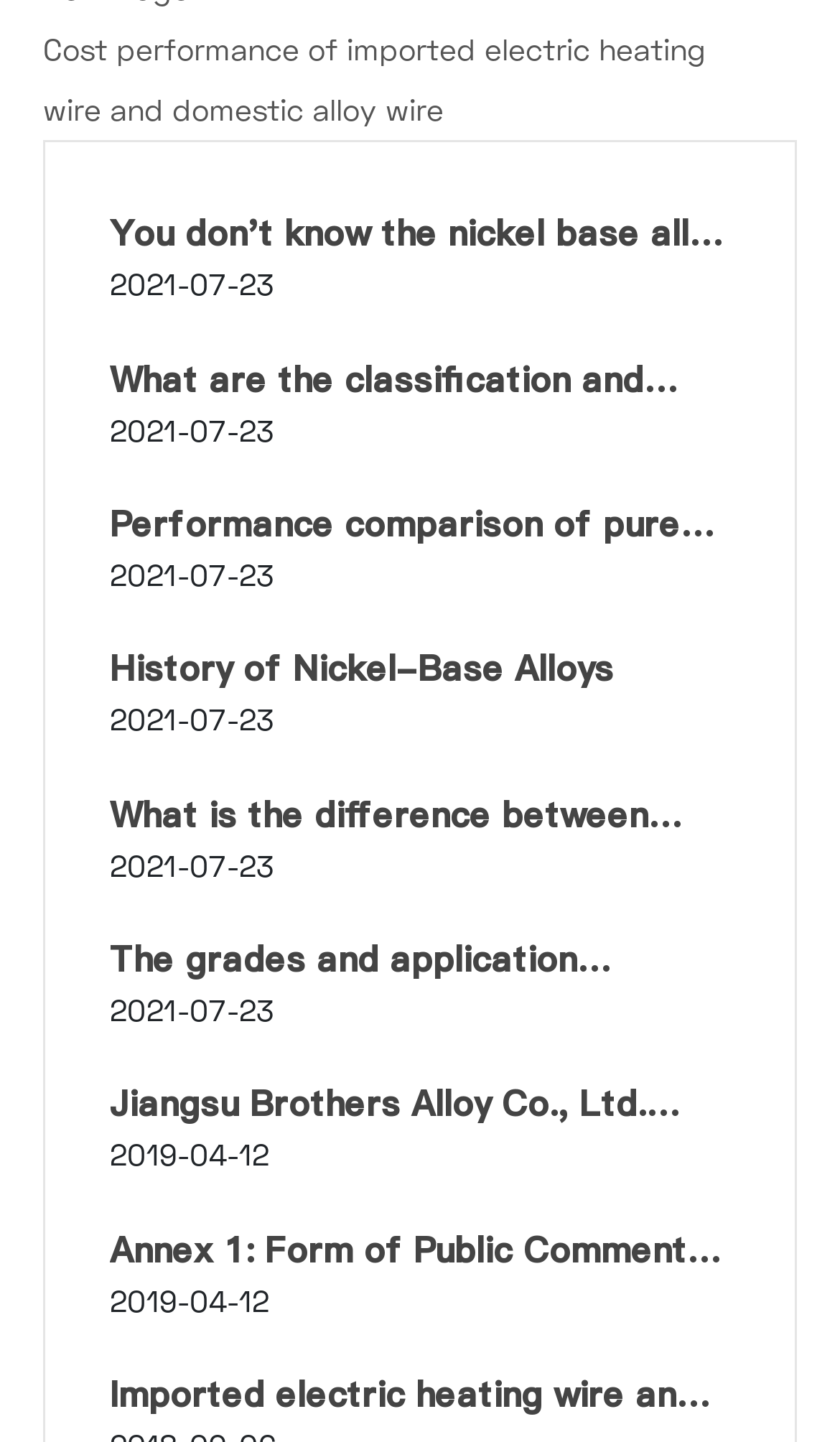Highlight the bounding box coordinates of the element you need to click to perform the following instruction: "View Scholarships In Australia."

None